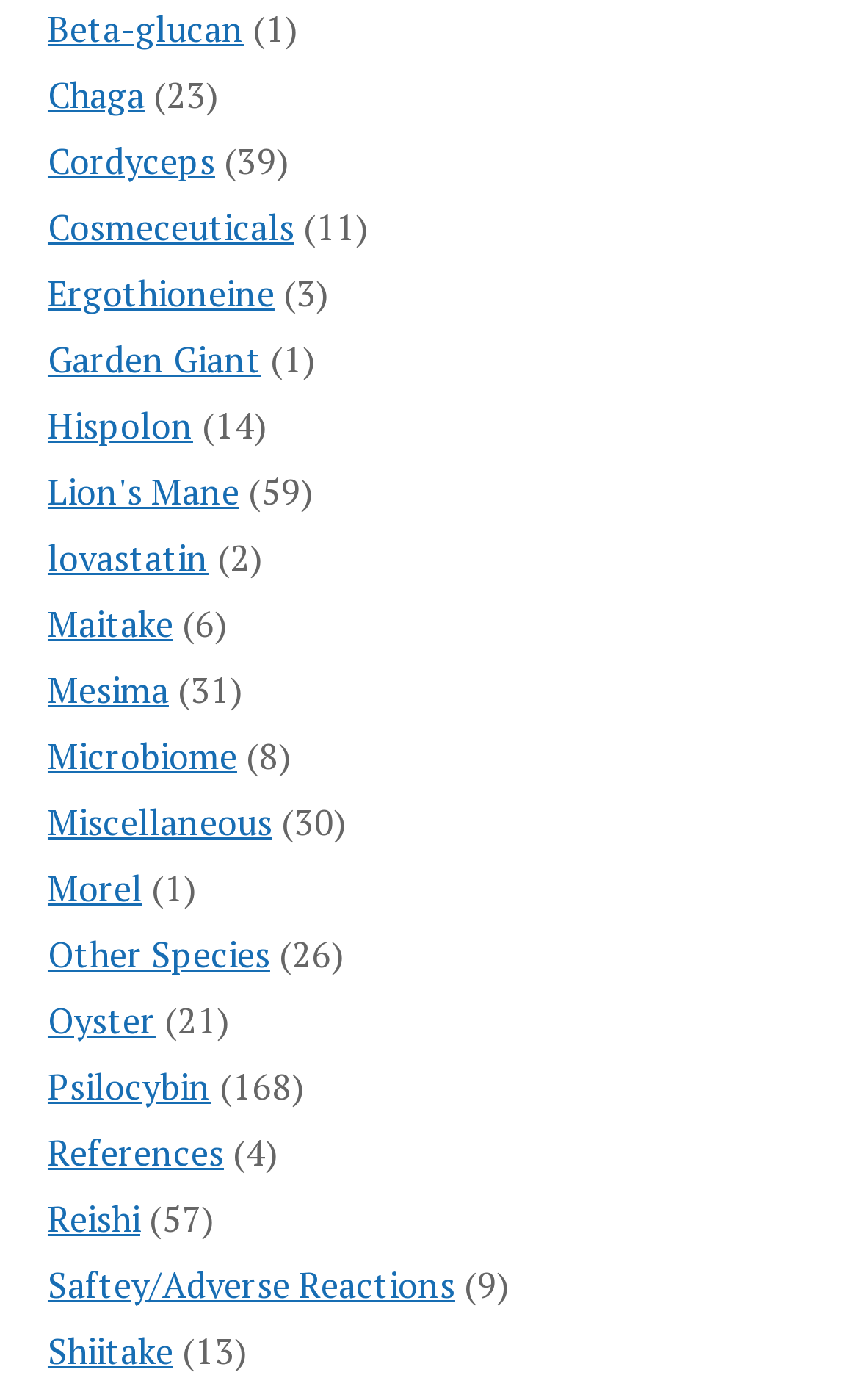Specify the bounding box coordinates of the area to click in order to execute this command: 'Click on the link to learn about Beta-glucan'. The coordinates should consist of four float numbers ranging from 0 to 1, and should be formatted as [left, top, right, bottom].

[0.056, 0.003, 0.284, 0.037]